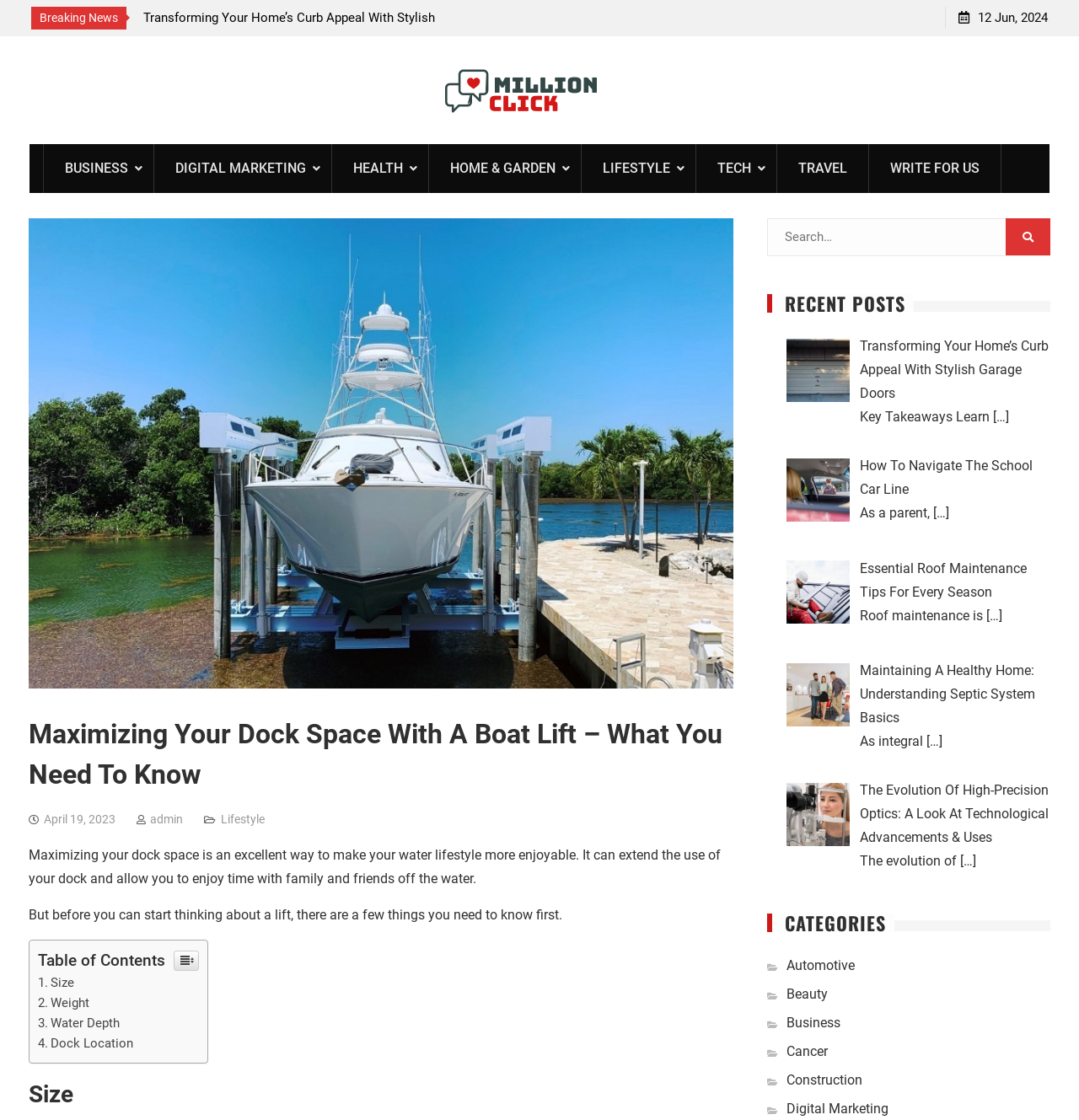Provide your answer in a single word or phrase: 
What is the format of the 'RECENT POSTS' section?

Image and text